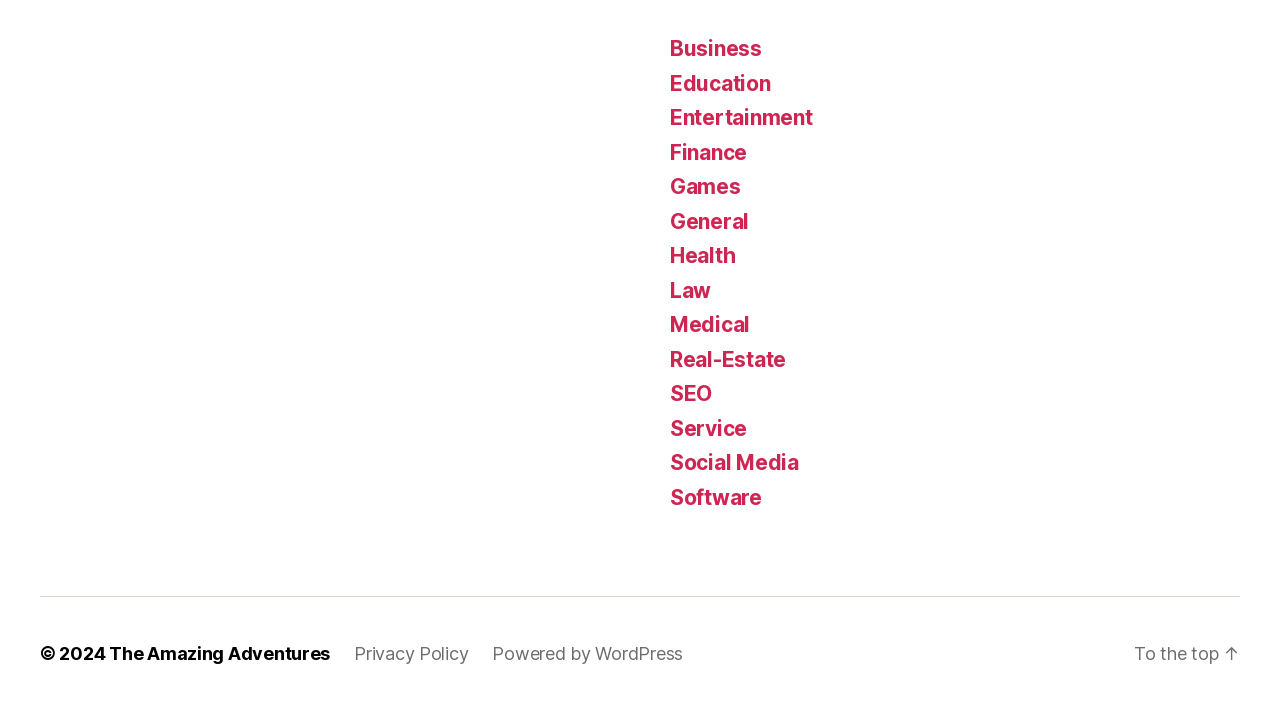Determine the bounding box coordinates of the UI element described below. Use the format (top-left x, top-left y, bottom-right x, bottom-right y) with floating point numbers between 0 and 1: Powered by WordPress

[0.385, 0.906, 0.534, 0.936]